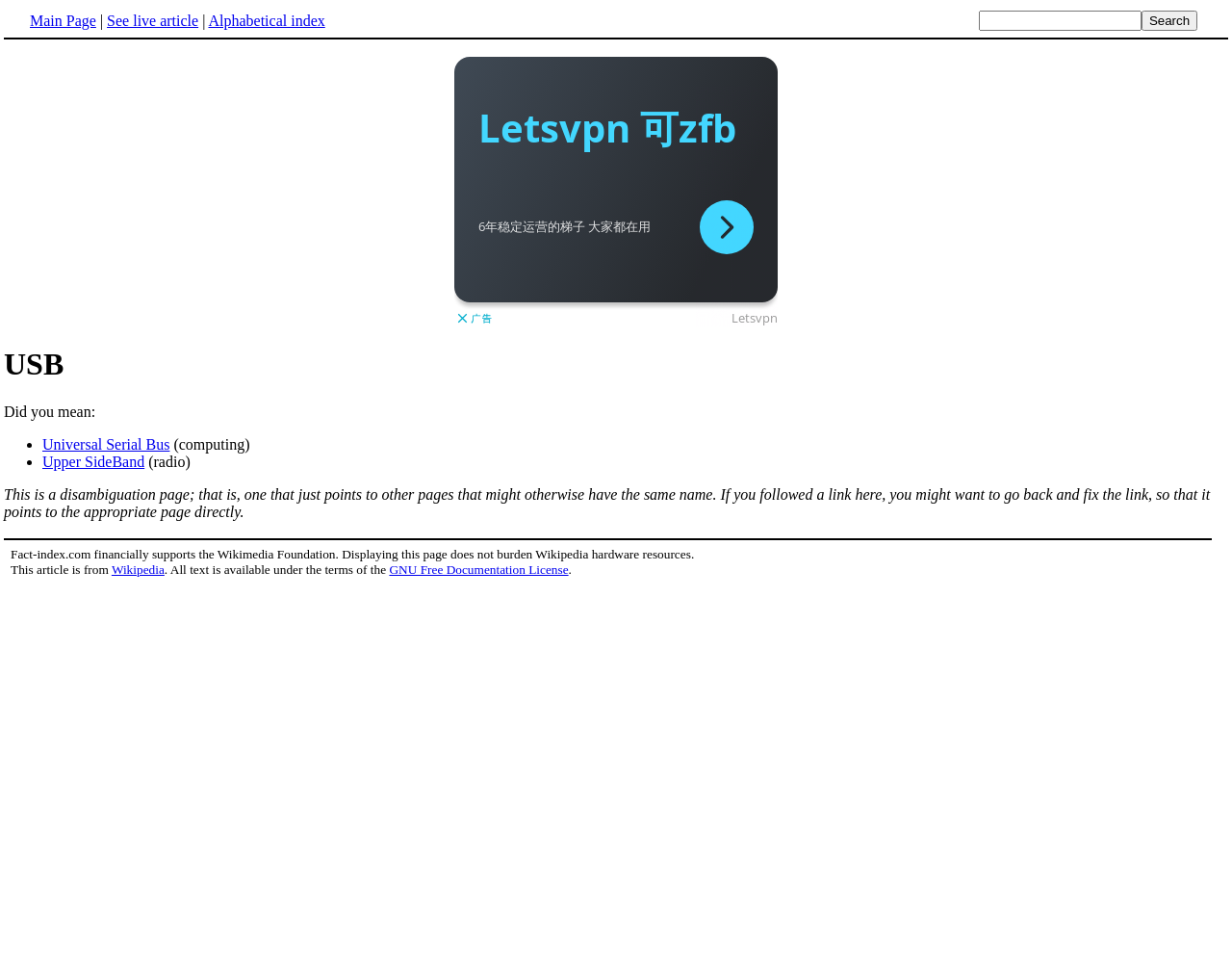Please identify the bounding box coordinates of the area I need to click to accomplish the following instruction: "Go to Main Page".

[0.024, 0.013, 0.078, 0.03]